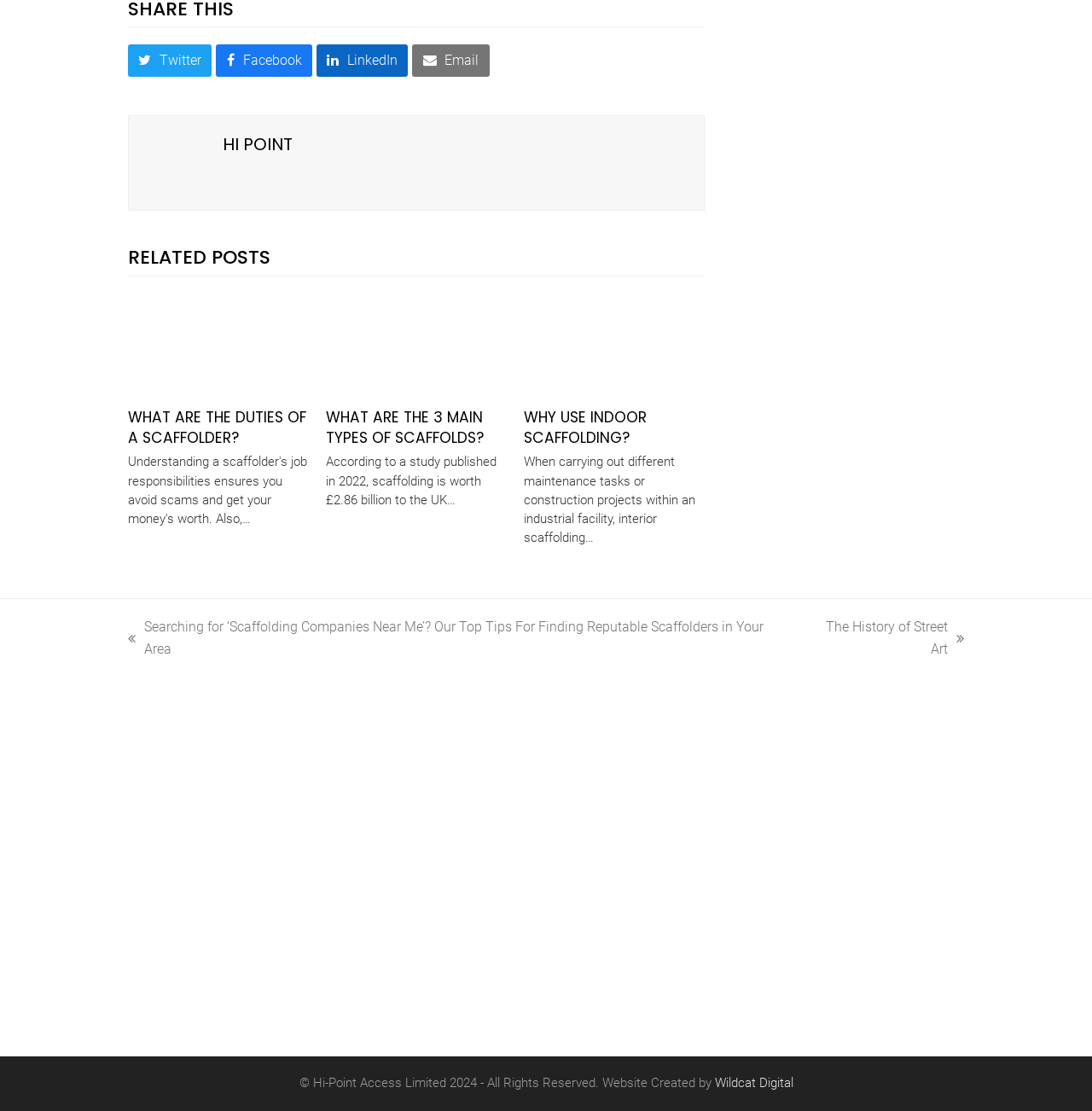What is the name of the author of the webpage?
Using the visual information, respond with a single word or phrase.

Not specified